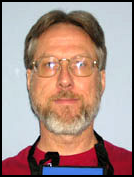Explain all the elements you observe in the image.

The image features a middle-aged man with glasses and a beard, presenting a neutral expression. He is wearing a red shirt and a black strap across his chest, possibly indicating he is carrying a camera or similar equipment. The background is a plain light color, ensuring the focus remains on the individual. This photograph is likely associated with a competitive context, as it appears alongside information about a championship listing where he is mentioned as "Paul Gaberson," the 2003 Champion. The overall presentation suggests that he might be a participant or a notable figure in an event related to the context of the surrounding text.